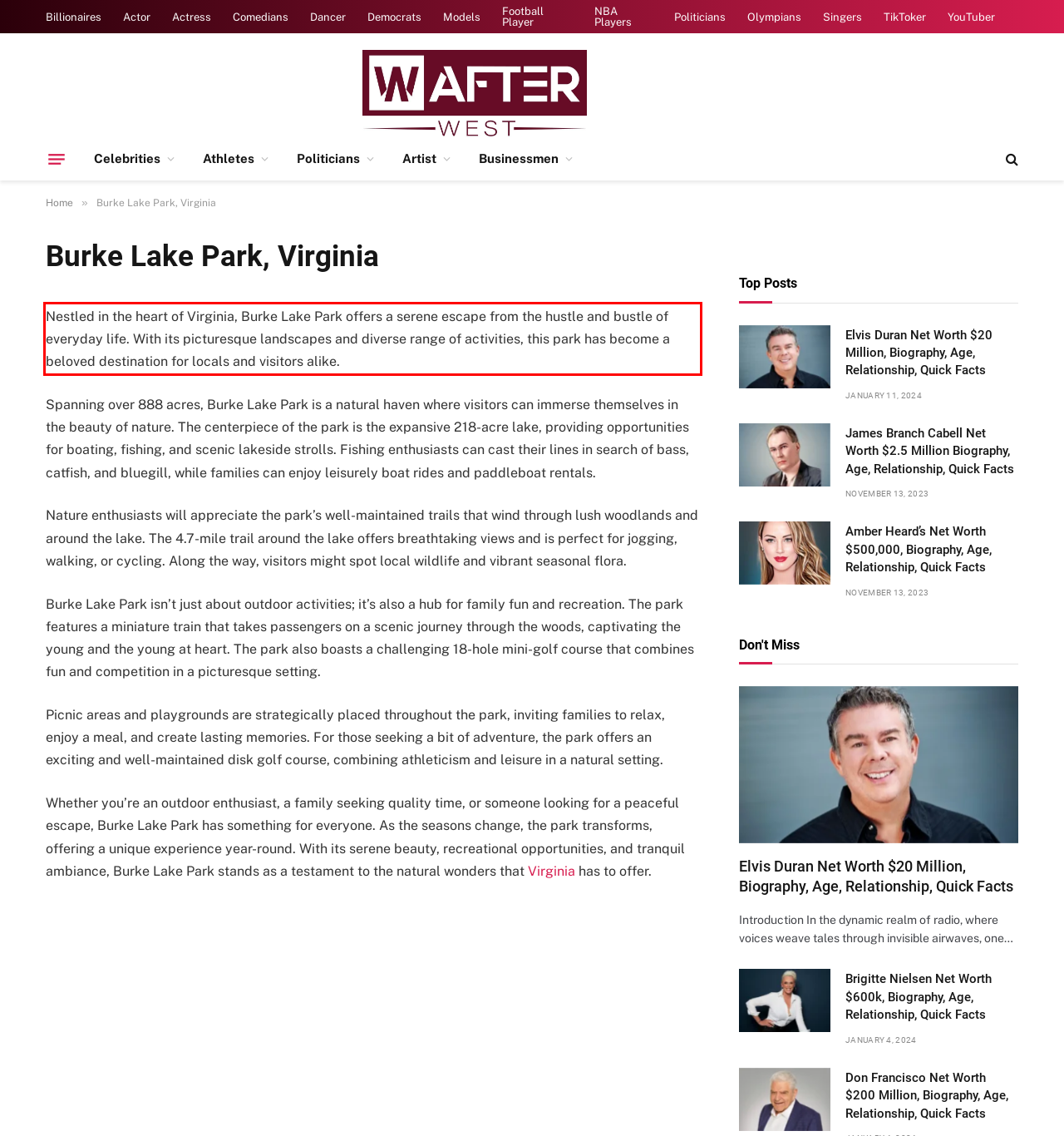Please take the screenshot of the webpage, find the red bounding box, and generate the text content that is within this red bounding box.

Nestled in the heart of Virginia, Burke Lake Park offers a serene escape from the hustle and bustle of everyday life. With its picturesque landscapes and diverse range of activities, this park has become a beloved destination for locals and visitors alike.